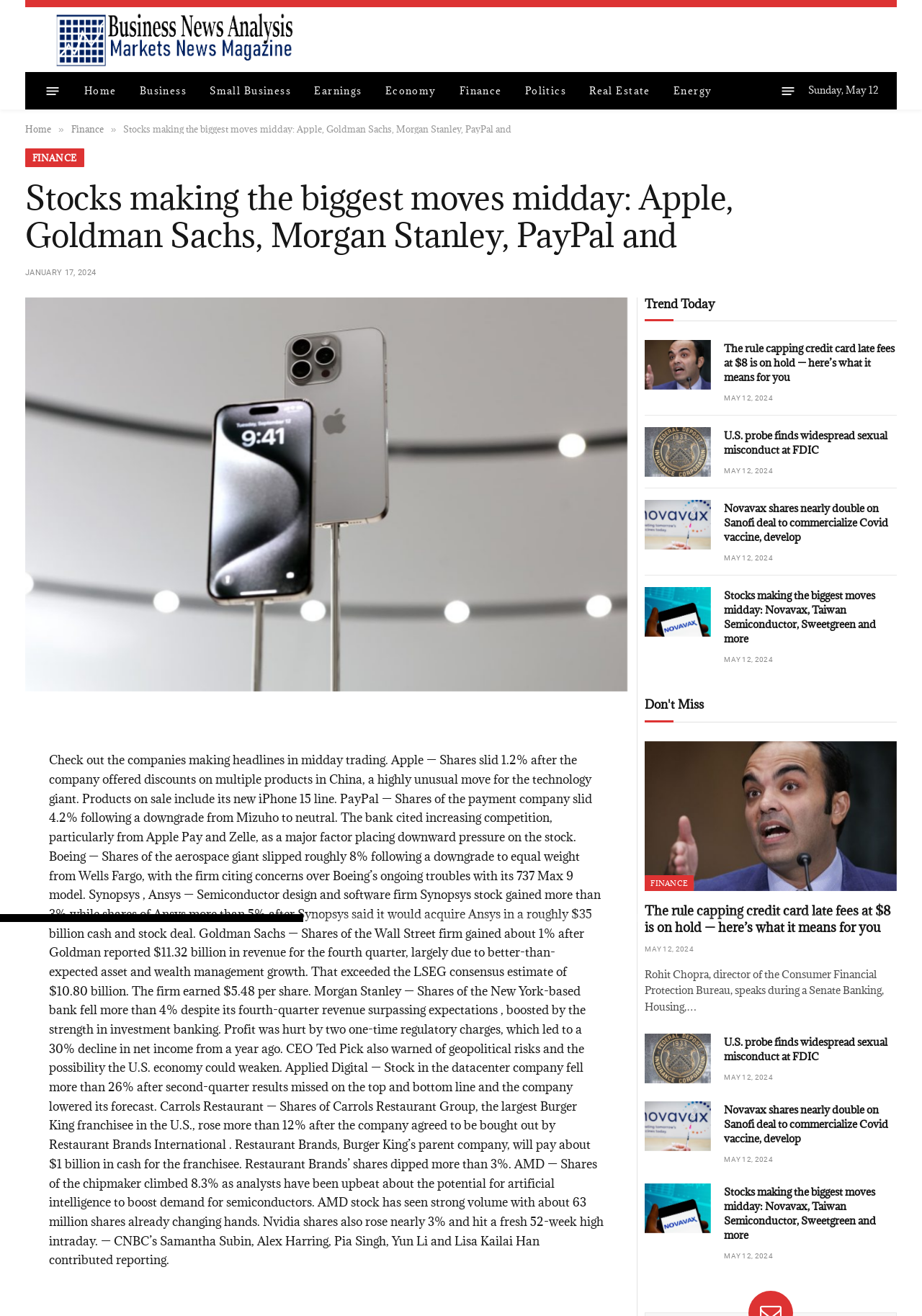Provide a brief response to the question using a single word or phrase: 
Which company's shares nearly doubled?

Novavax